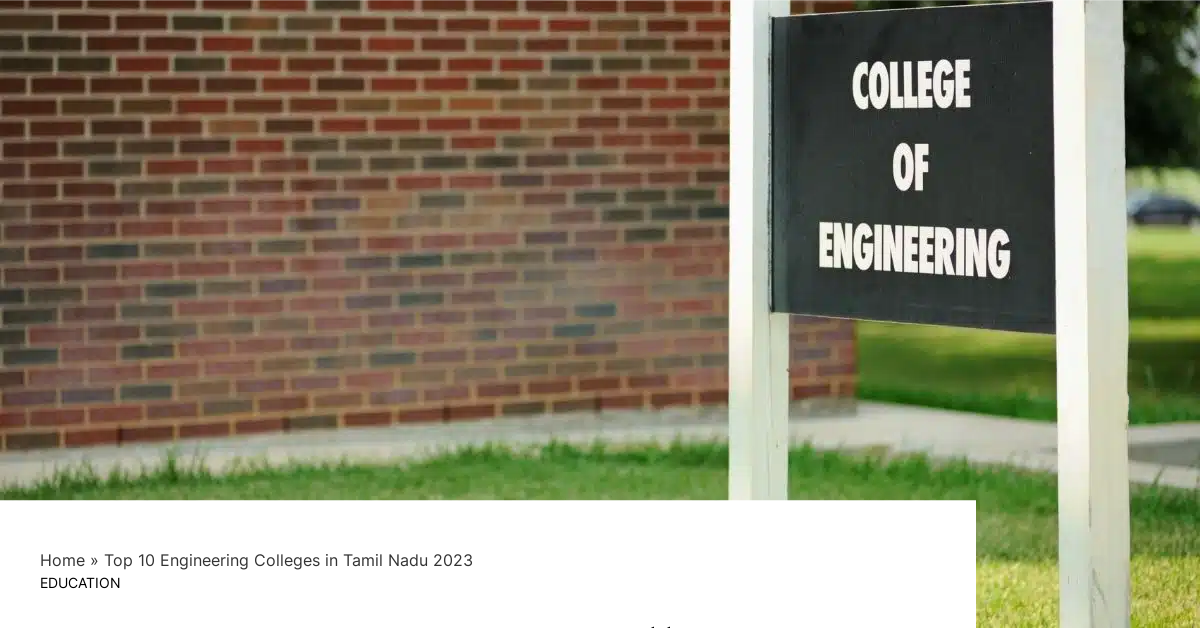Provide a comprehensive description of the image.

The image features a clear and prominent sign that reads "COLLEGE OF ENGINEERING," positioned against a backdrop of a brick wall, which suggests a well-established educational institution. The organization of the text implies a focus on engineering studies, attracting prospective students interested in this field. The scene also includes lush green grass, enhancing the inviting atmosphere of this academic environment. This visual complements the article titled "Top 10 Engineering Colleges in Tamil Nadu 2023," indicating the significance of this institution within the broader context of engineering education in the region.